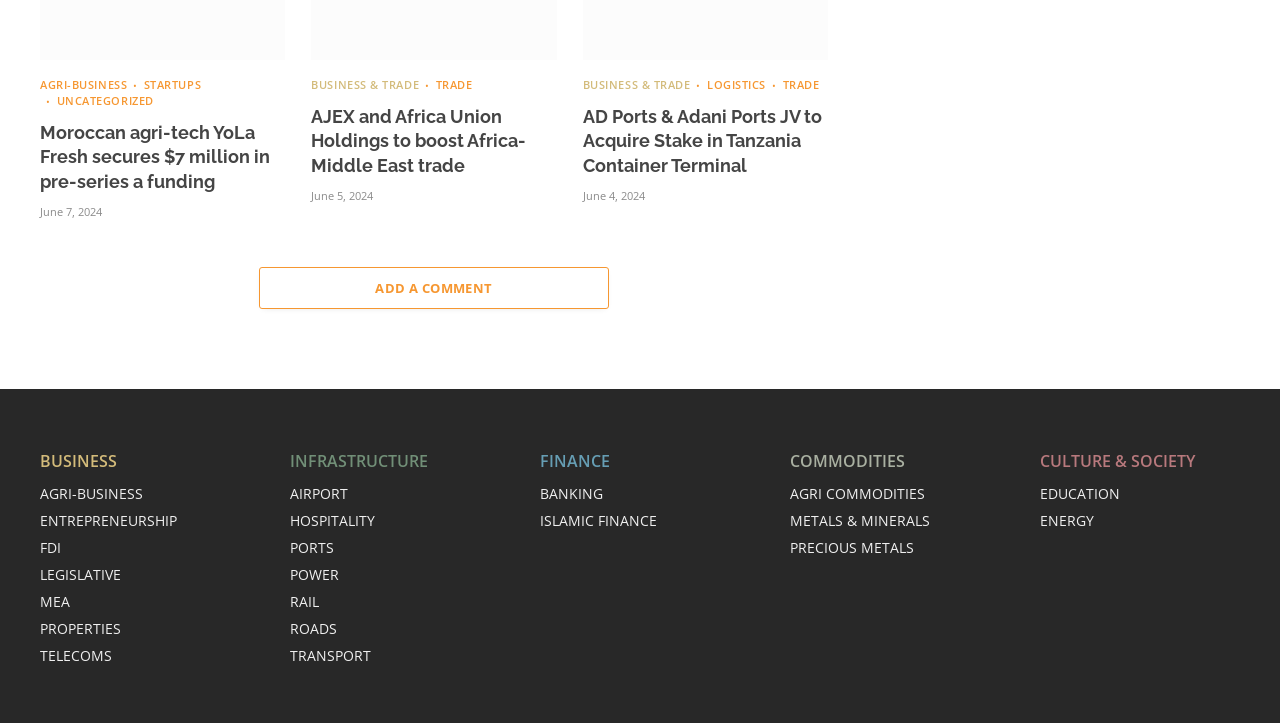Provide a brief response in the form of a single word or phrase:
How many news articles are featured on this webpage?

At least 3